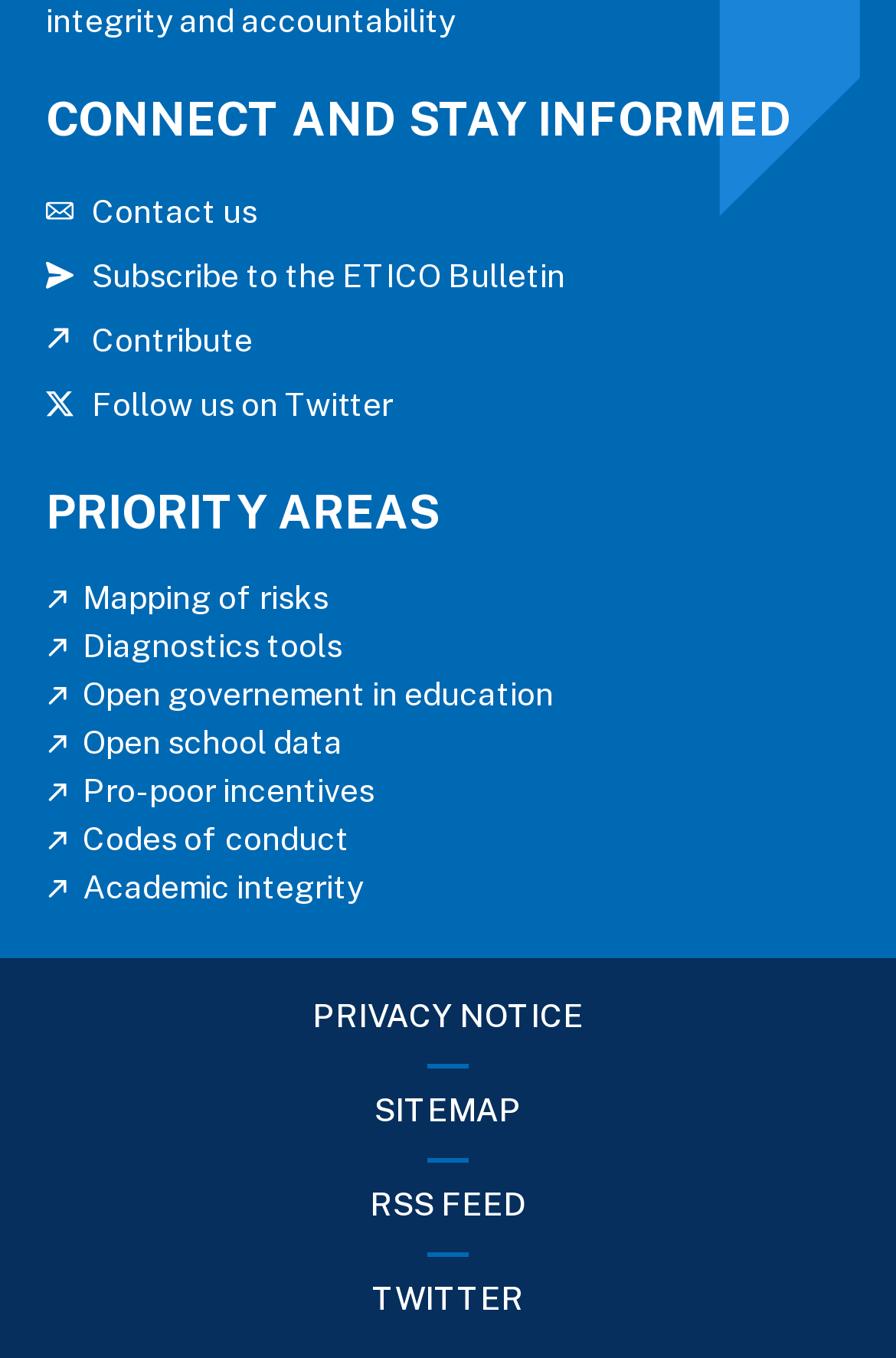Identify the bounding box coordinates of the clickable region to carry out the given instruction: "Subscribe to the ETICO Bulletin".

[0.051, 0.181, 0.631, 0.229]